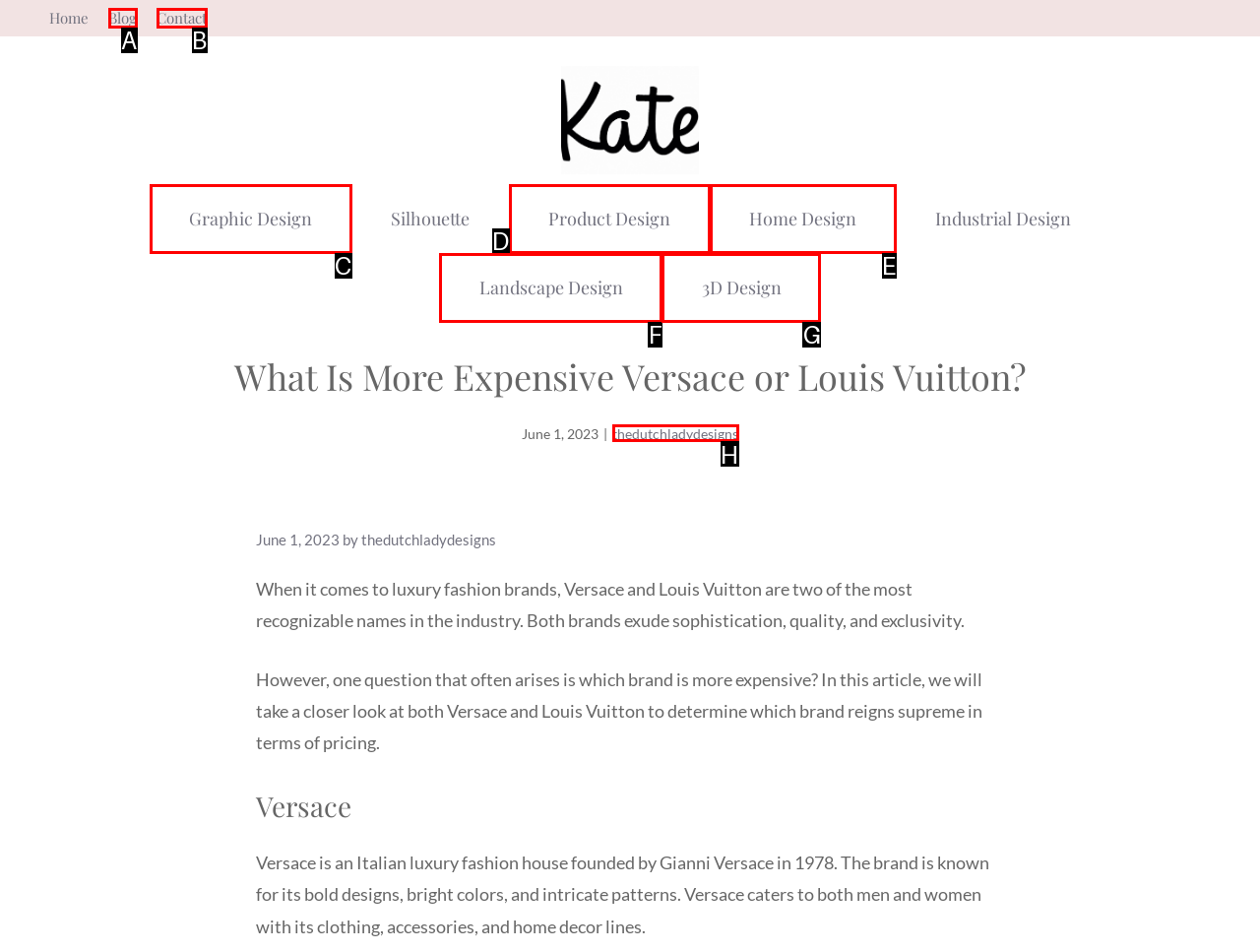Find the option that best fits the description: November 29, 2015. Answer with the letter of the option.

None